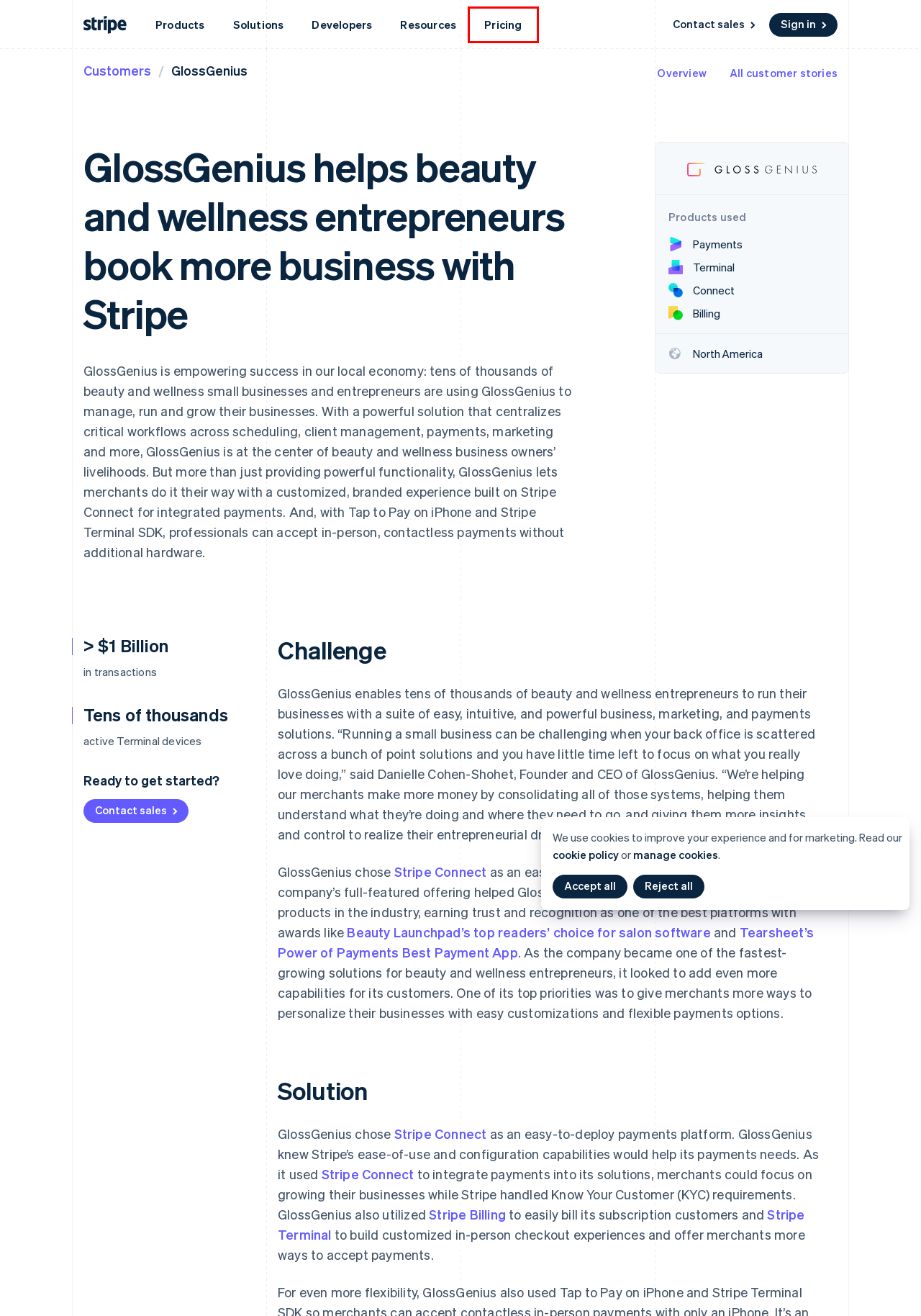Consider the screenshot of a webpage with a red bounding box around an element. Select the webpage description that best corresponds to the new page after clicking the element inside the red bounding box. Here are the candidates:
A. Stripe Press — Ideas for progress
B. Billing | Stripe Documentation
C. Introducing the 2022 winners of Tearsheet's Power of Payments Awards - Tearsheet
D. Stripe Terminal | Unified Commerce Platform
E. Terminal | Stripe Documentation
F. API upgrades | Stripe Documentation
G. Stripe | Contact our Sales Team
H. Pricing & Fees | Stripe Official Site

H